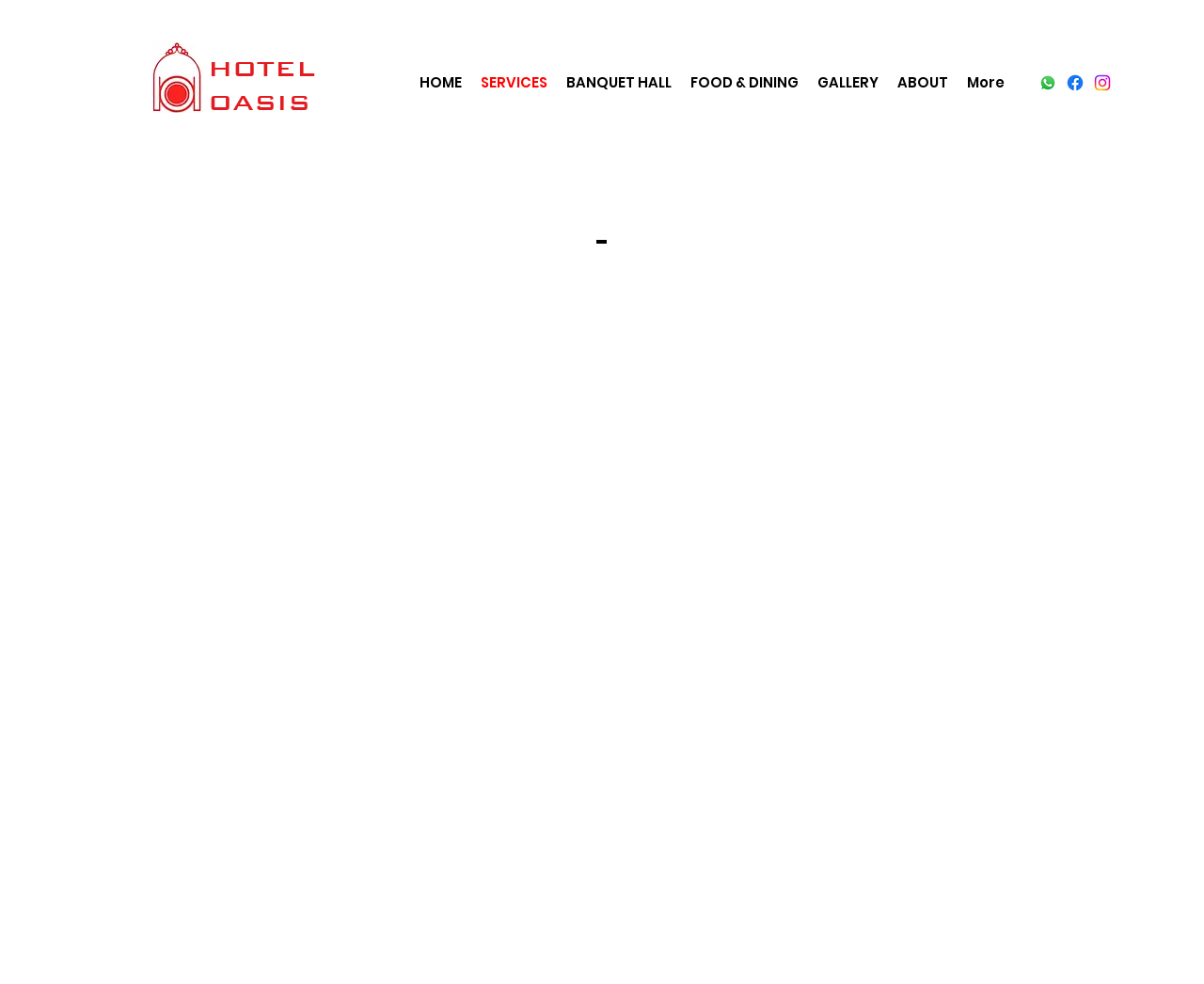Offer a detailed account of what is visible on the webpage.

The webpage is about Hotel Oasis, a luxurious hotel that offers various services and amenities to its guests. At the top left corner, there is a logo of Hotel Oasis, which is an image of the hotel's logo. Next to the logo, there is a heading that reads "HOTEL OASIS". 

Below the logo and the heading, there is a navigation menu that contains links to different sections of the website, including "HOME", "SERVICES", "BANQUET HALL", "FOOD & DINING", "GALLERY", "ABOUT", and "More". 

On the top right corner, there is a social bar that contains links to the hotel's social media profiles, including Whatsapp, Facebook, and Instagram. Each social media link is accompanied by an image of the respective social media platform's logo.

The main content of the webpage is divided into two sections. The left section contains an image of a hotel room, which takes up most of the space. The right section contains a heading that reads "OUR SERVICES" and a subheading that reads "01" and "Rooms". Below the subheading, there is a paragraph of text that describes the hotel's rooms and amenities, including the types of rooms available, the amenities provided, and the services offered.